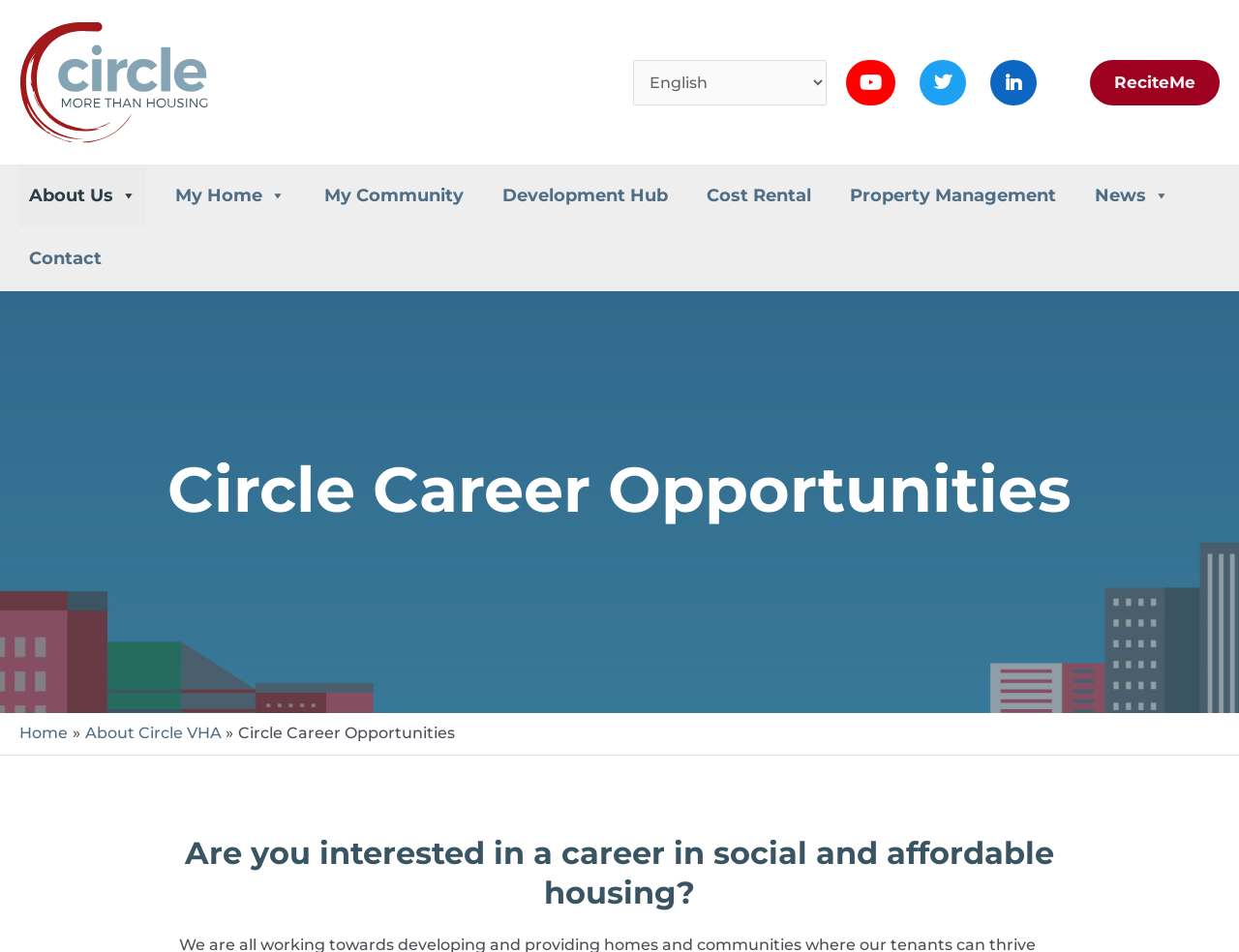Please provide the bounding box coordinates for the element that needs to be clicked to perform the following instruction: "Learn about Circle Career Opportunities". The coordinates should be given as four float numbers between 0 and 1, i.e., [left, top, right, bottom].

[0.016, 0.475, 0.984, 0.554]